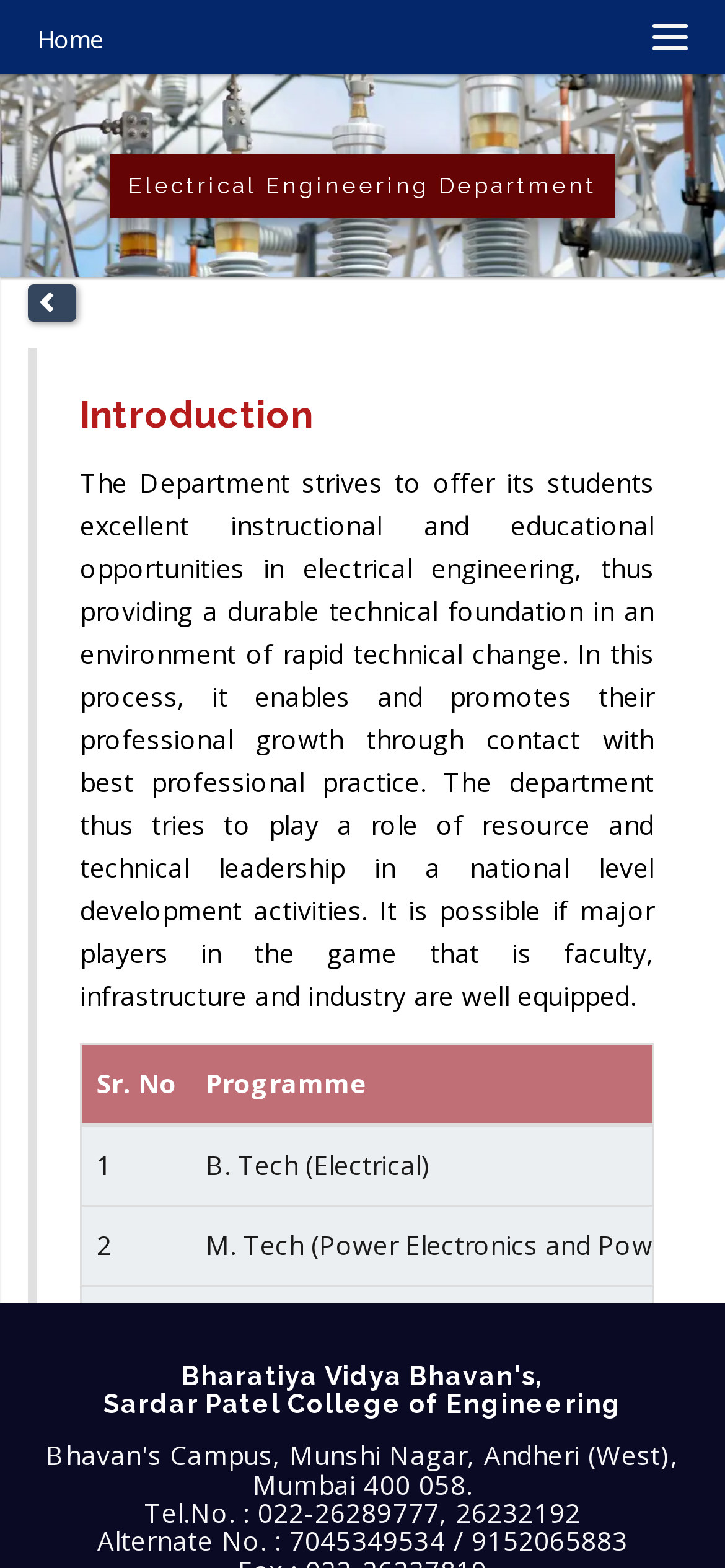Describe every aspect of the webpage in a detailed manner.

The webpage is about Sardar Patel College of Engineering, specifically the Electrical Engineering Department. At the top, there is a button on the right side and a "Home" link on the left side. Below these elements, there is a heading that reads "Electrical Engineering Department". 

Further down, there is a blockquote section that takes up most of the page. Within this section, there is a heading that says "Introduction". Below this heading, there is a paragraph of text that describes the department's goals and objectives, including providing excellent instructional and educational opportunities, promoting professional growth, and playing a role in national level development activities.

Below the paragraph, there is a table with column headers, including "Sr. No", and several grid cells containing numbers from 1 to 3. At the very bottom of the page, there is another heading that reads "Bharatiya Vidya Bhavan's, Sardar Patel College of Engineering".